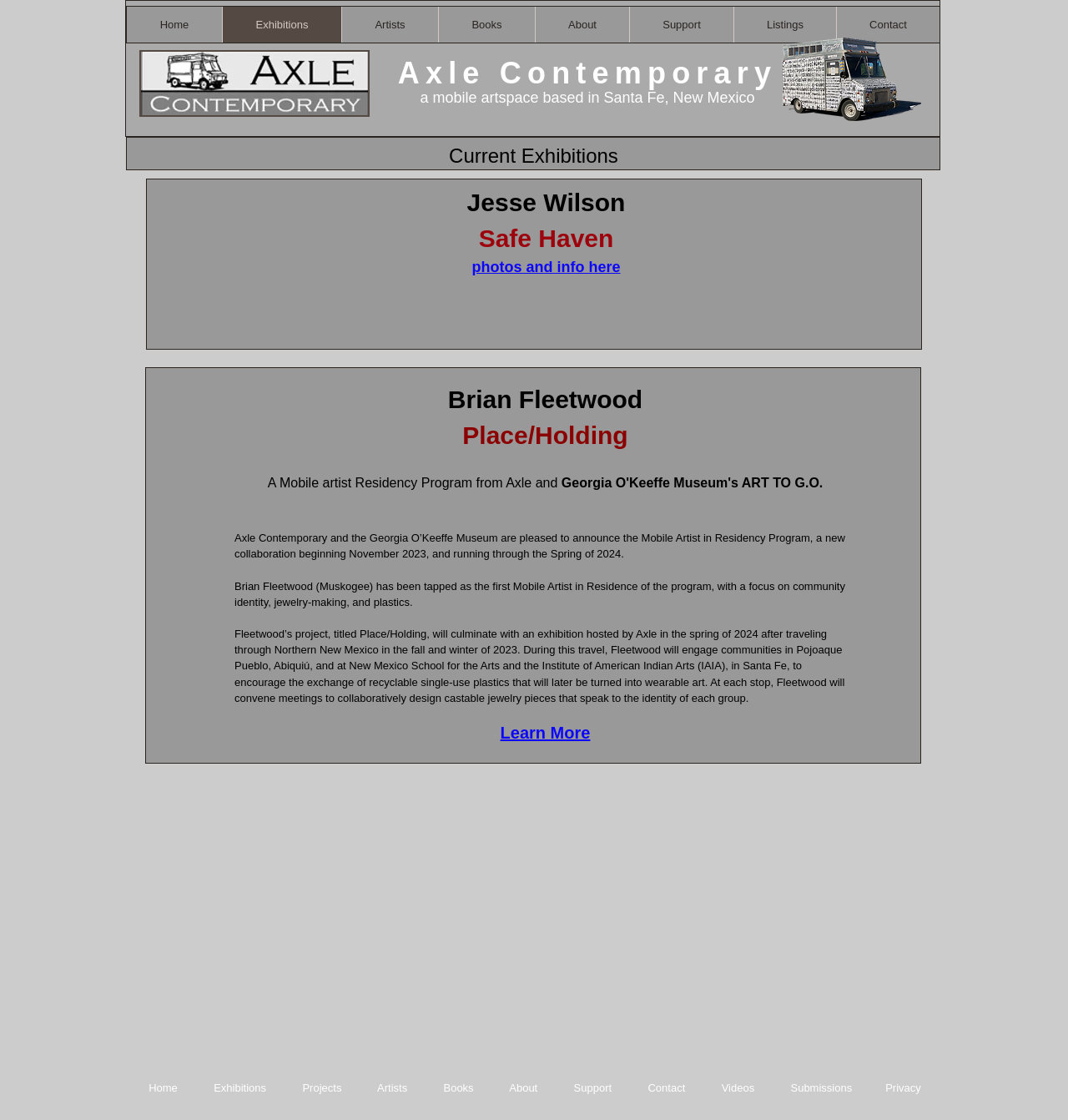Find the bounding box coordinates for the area that should be clicked to accomplish the instruction: "view exhibitions".

[0.208, 0.006, 0.32, 0.038]